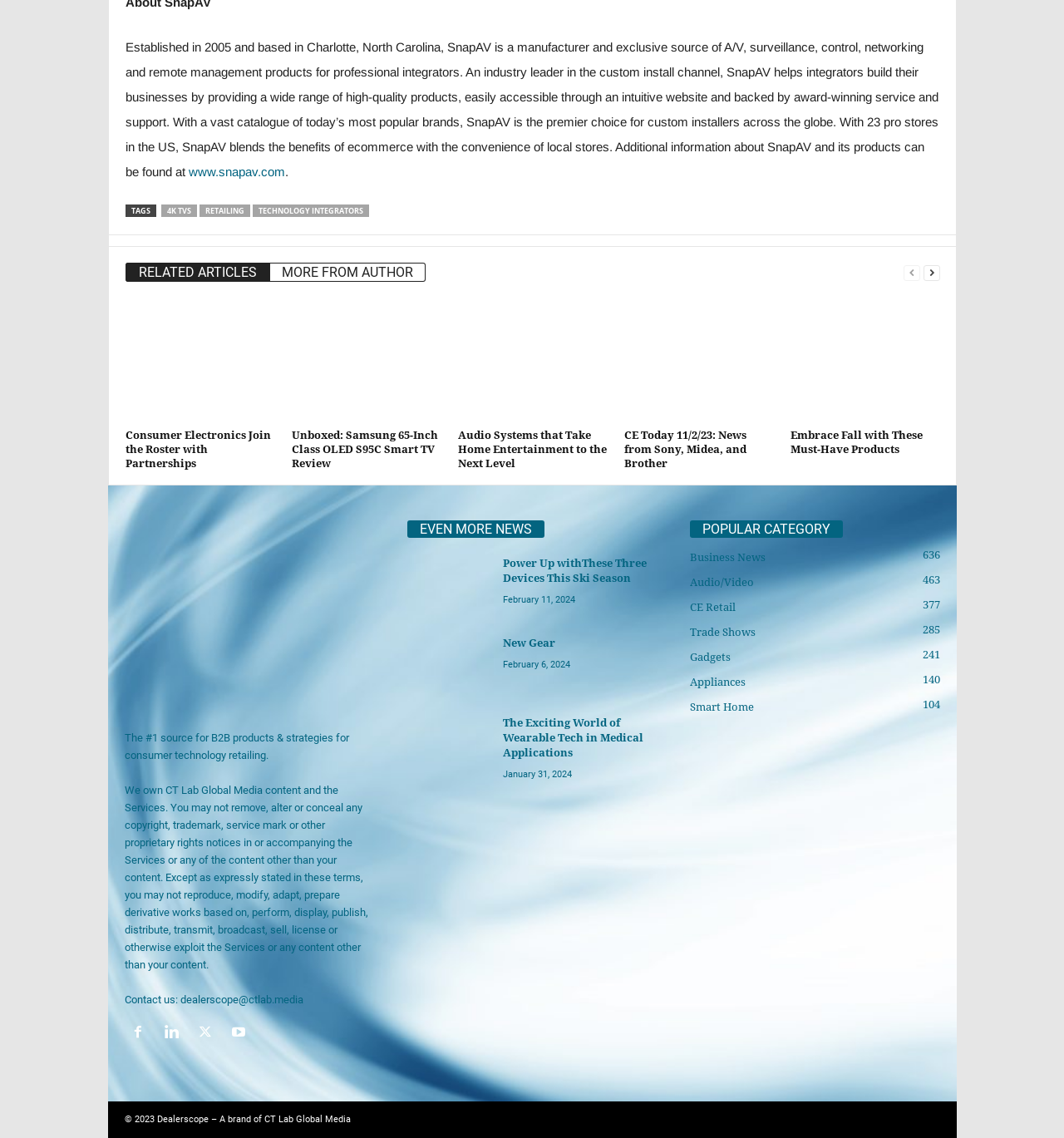Reply to the question with a single word or phrase:
What is the company that is the premier choice for custom installers?

SnapAV